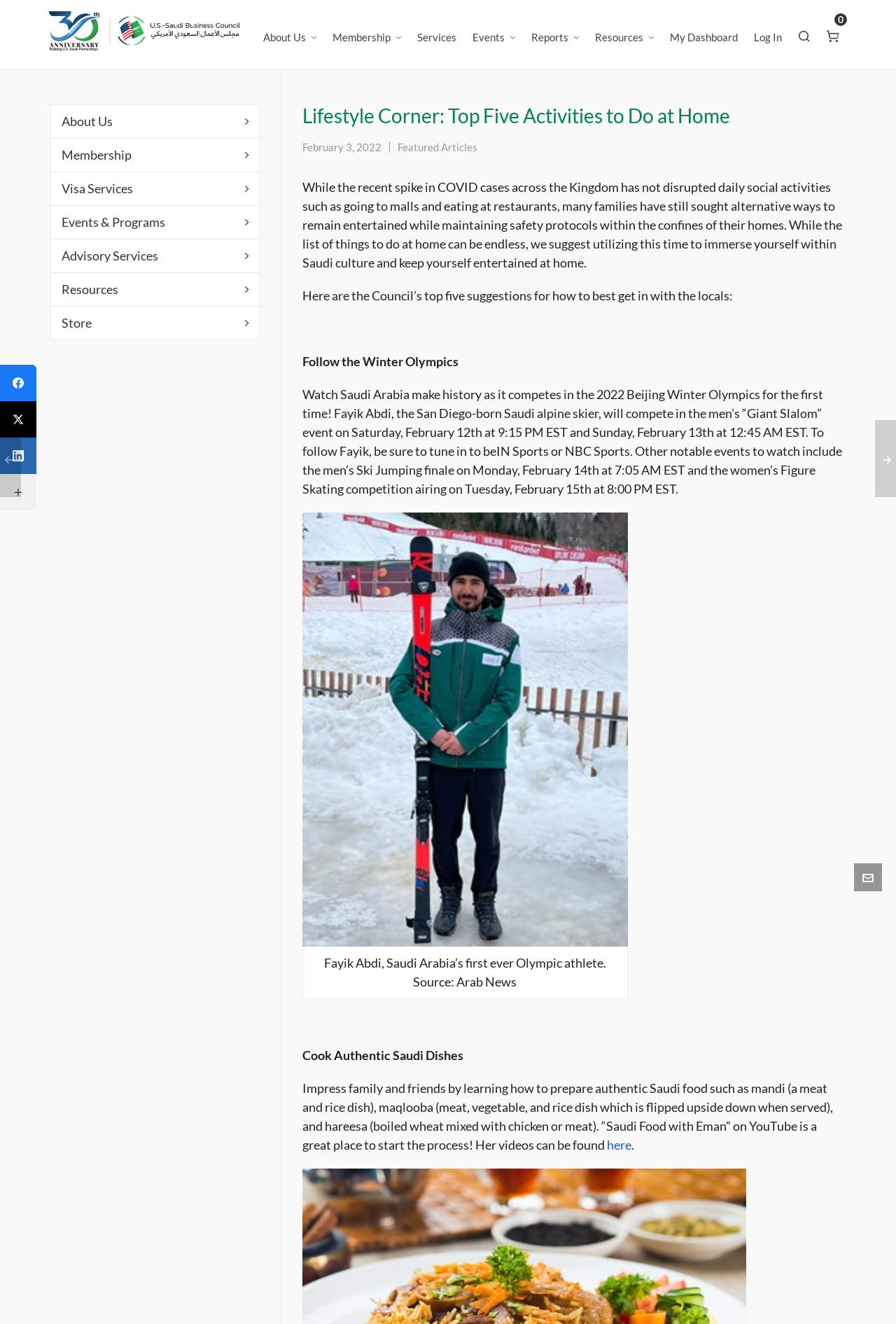Generate a thorough caption that explains the contents of the webpage.

This webpage is about the "Lifestyle Corner" section of the USSBC website, focusing on top five activities to do at home. At the top, there is a navigation bar with links to various sections of the website, including "About Us", "Membership", "Services", "Events", "Reports", "Resources", "My Dashboard", "Log In", and "Cart". 

Below the navigation bar, there is a canvas element, followed by a heading that reads "Lifestyle Corner: Top Five Activities to Do at Home". Next to the heading, there is a time element displaying the date "February 3, 2022". 

The main content of the webpage is divided into sections, each describing a different activity to do at home. The first section starts with a paragraph of text discussing how to remain entertained while maintaining safety protocols during the COVID-19 pandemic. 

The second section is about following the Winter Olympics, specifically Saudi Arabia's participation in the 2022 Beijing Winter Olympics. There is a paragraph of text describing the events and a corresponding image. 

The third section is about cooking authentic Saudi dishes, with a paragraph of text providing information on how to prepare traditional Saudi food and a link to a YouTube channel for further guidance. 

On the left side of the webpage, there is a sidebar with links to various sections of the website, including "About Us", "Membership", "Visa Services", "Events & Programs", "Advisory Services", "Resources", and "Store". 

At the bottom of the webpage, there are social media links to Facebook, Twitter, LinkedIn, and more.